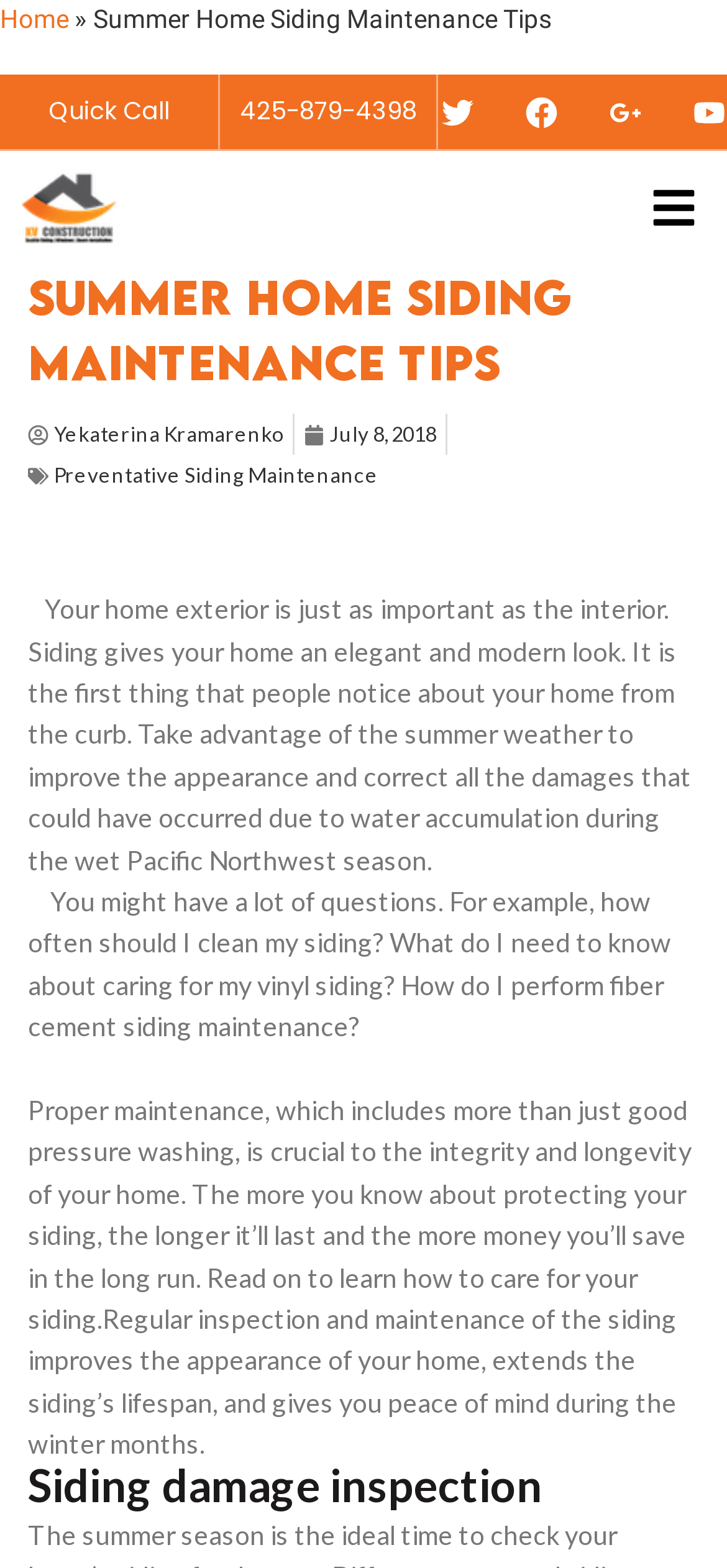Answer the question below using just one word or a short phrase: 
What is the company name?

KV construction LLC